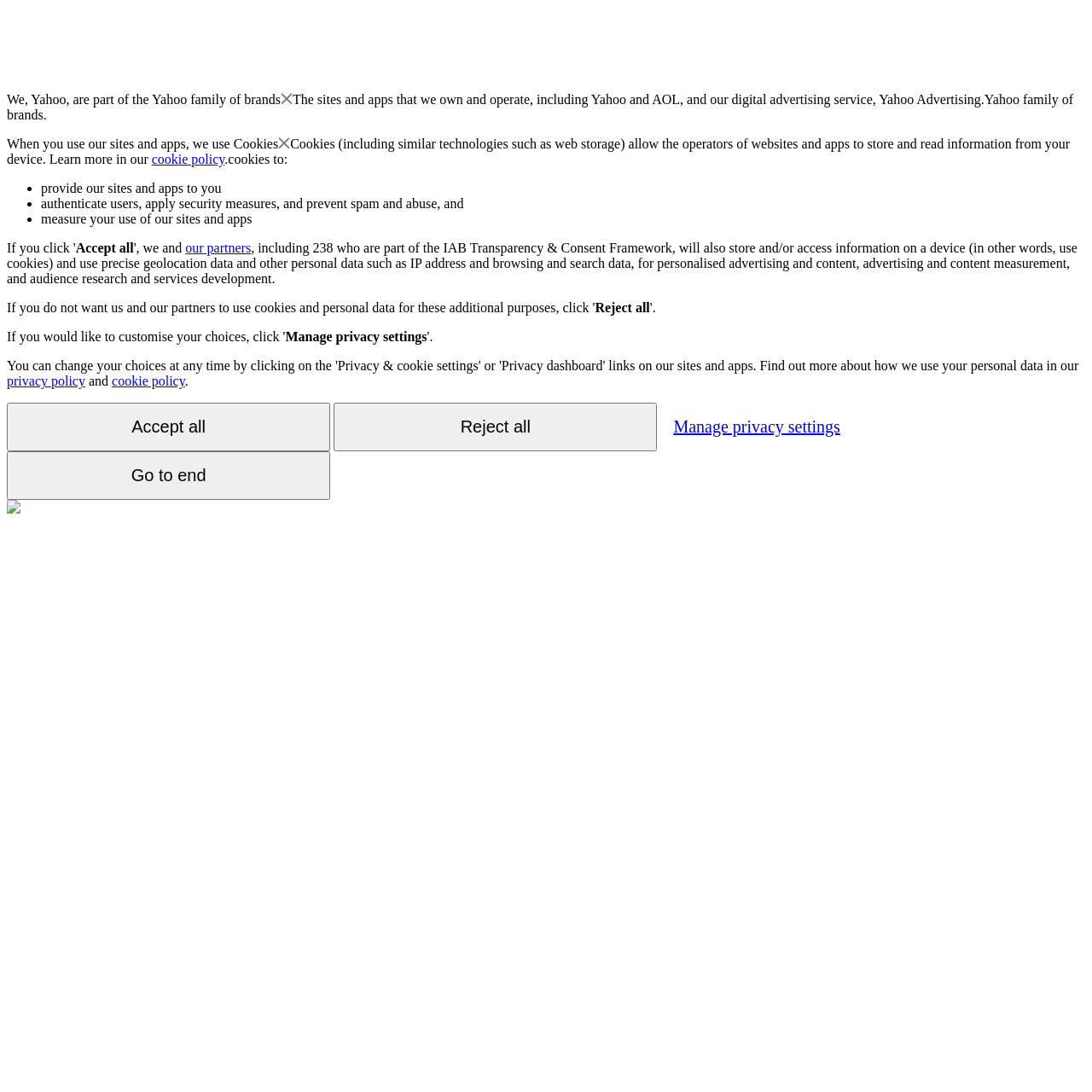Identify the bounding box of the HTML element described as: "Terms of Use".

None